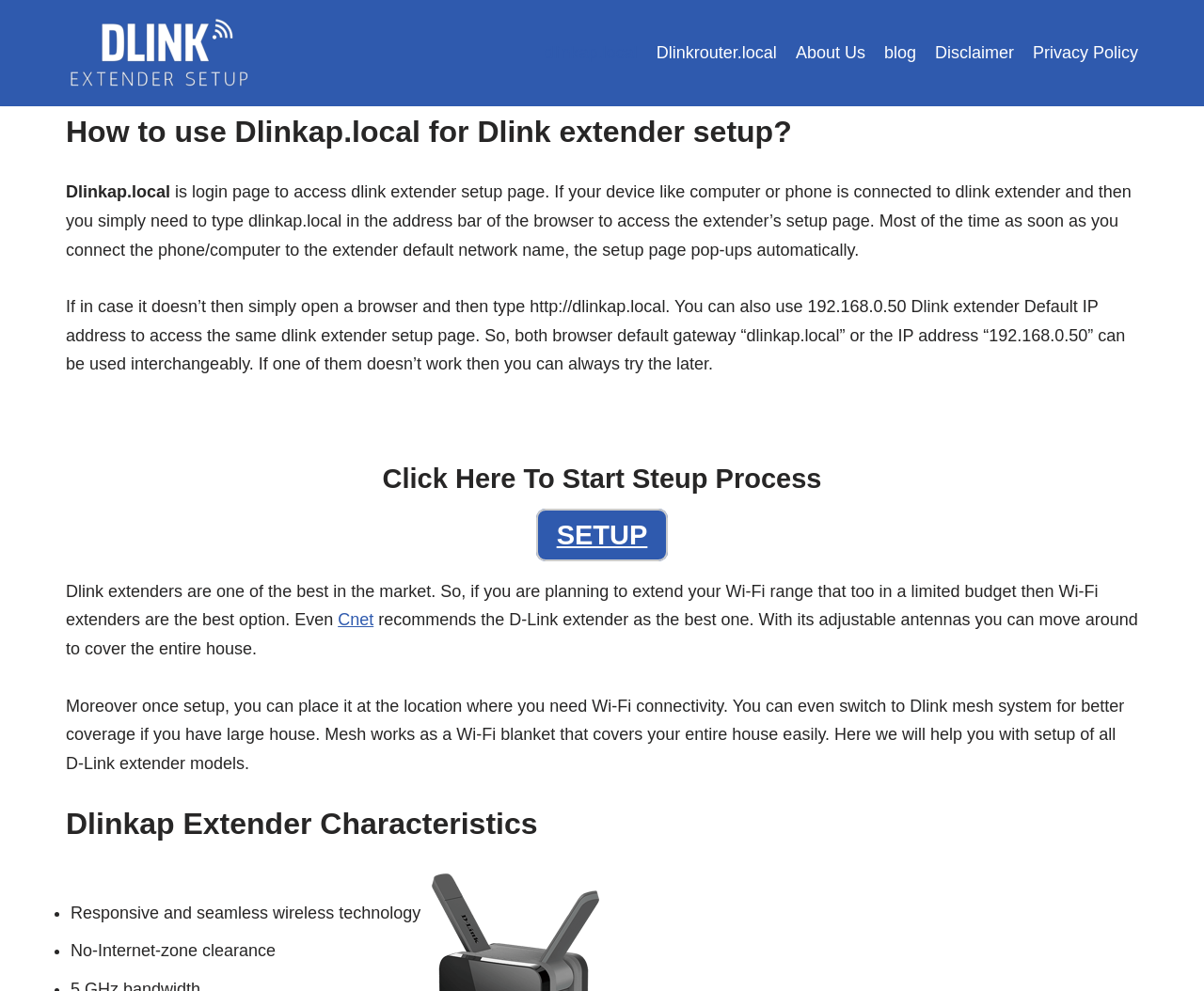Please provide the bounding box coordinates for the UI element as described: "parent_node: Email Address name="EMAIL"". The coordinates must be four floats between 0 and 1, represented as [left, top, right, bottom].

None